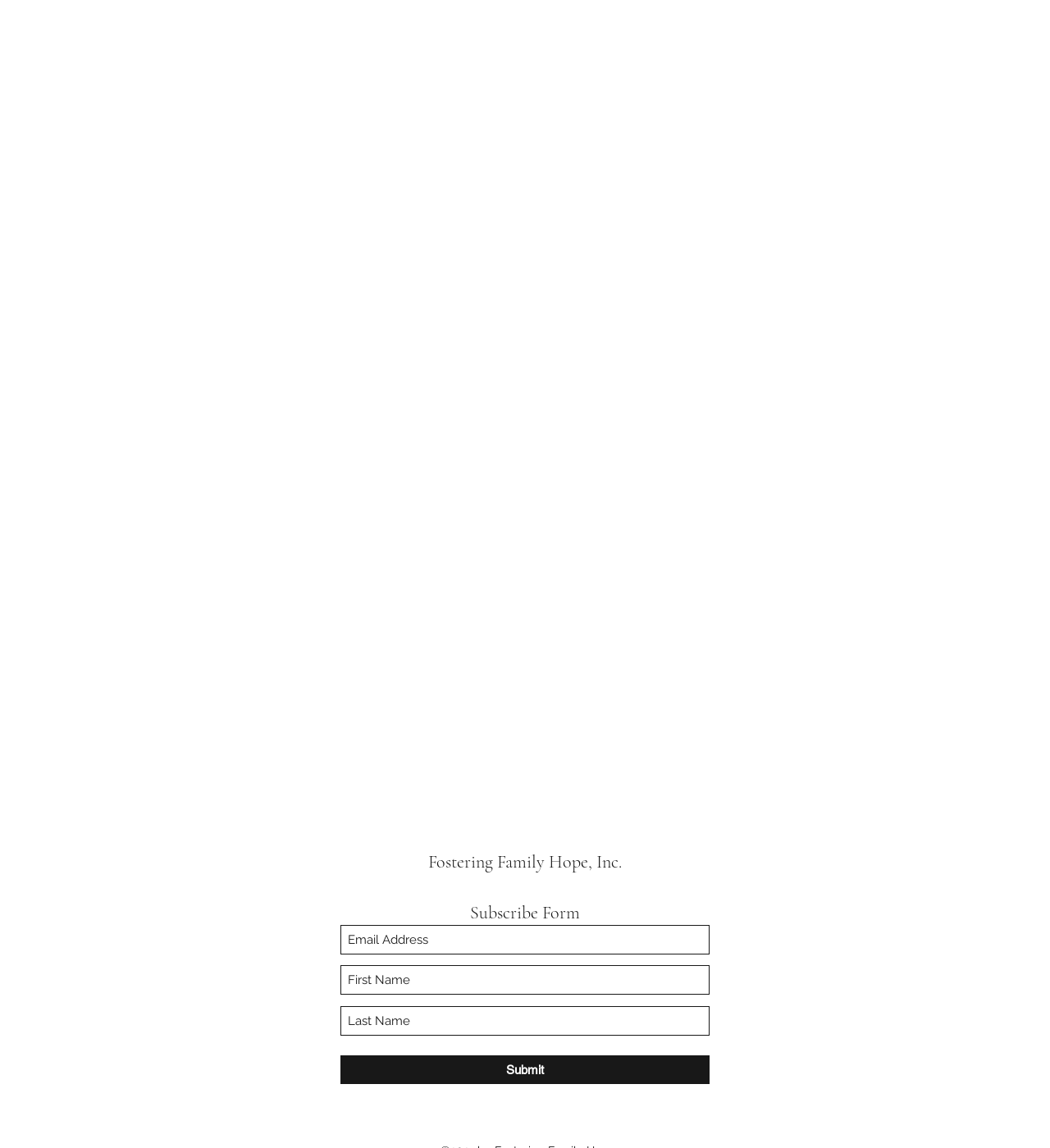Answer the question with a single word or phrase: 
What is the organization's name?

Fostering Family Hope, Inc.